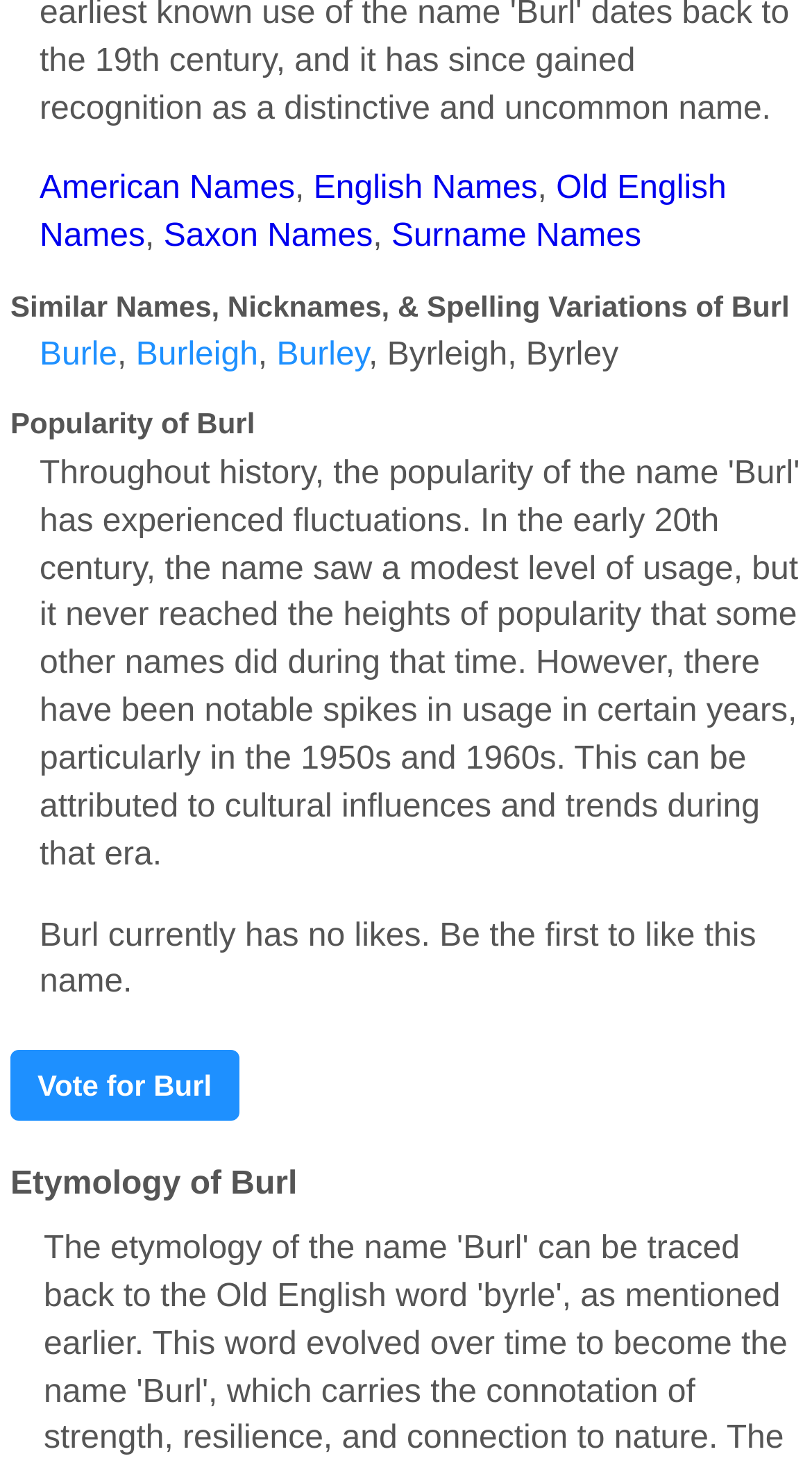Answer the question below using just one word or a short phrase: 
What is the name being discussed on this webpage?

Burl